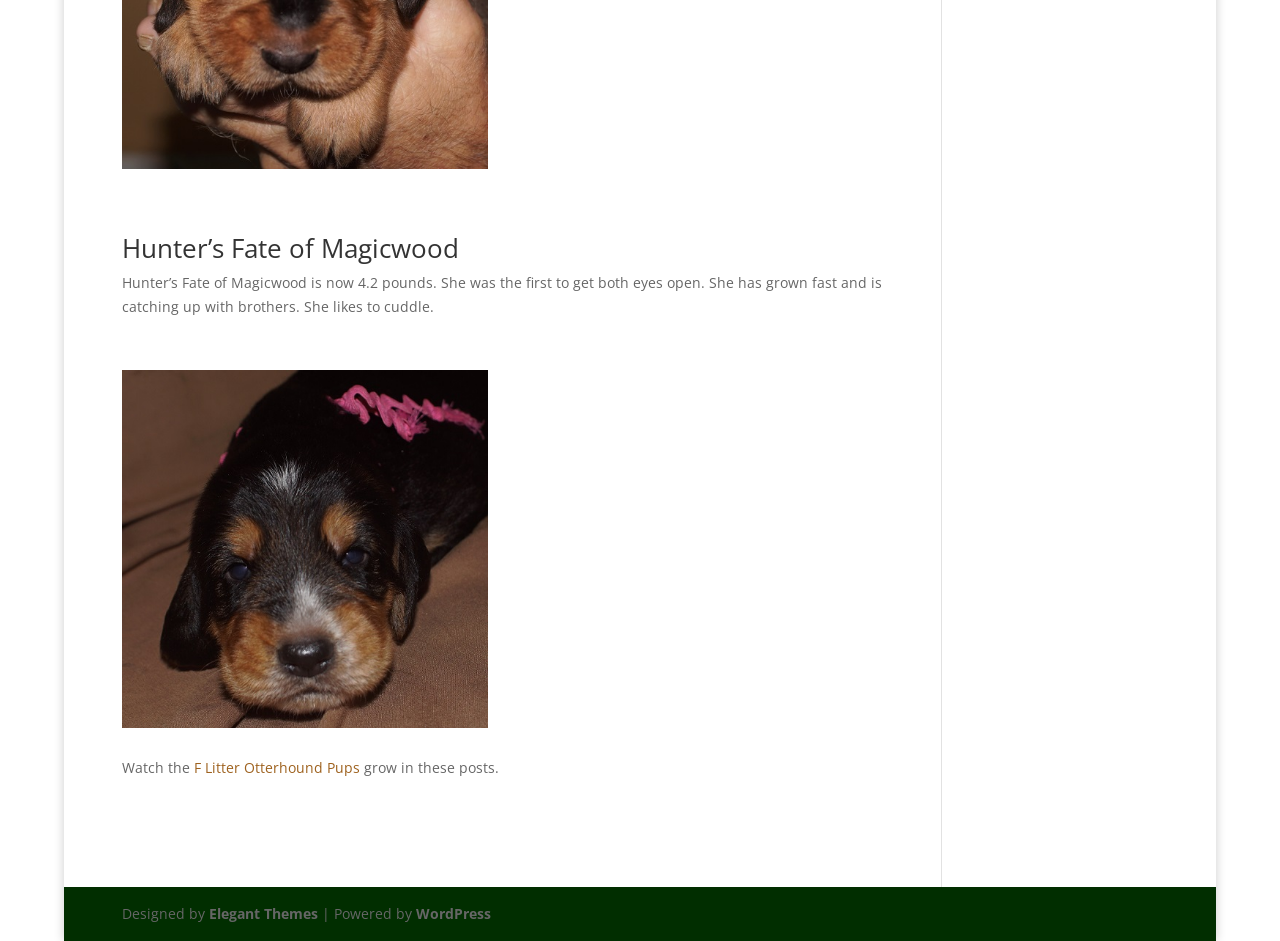Provide your answer in a single word or phrase: 
How much does Hunter’s Fate of Magicwood weigh?

4.2 pounds